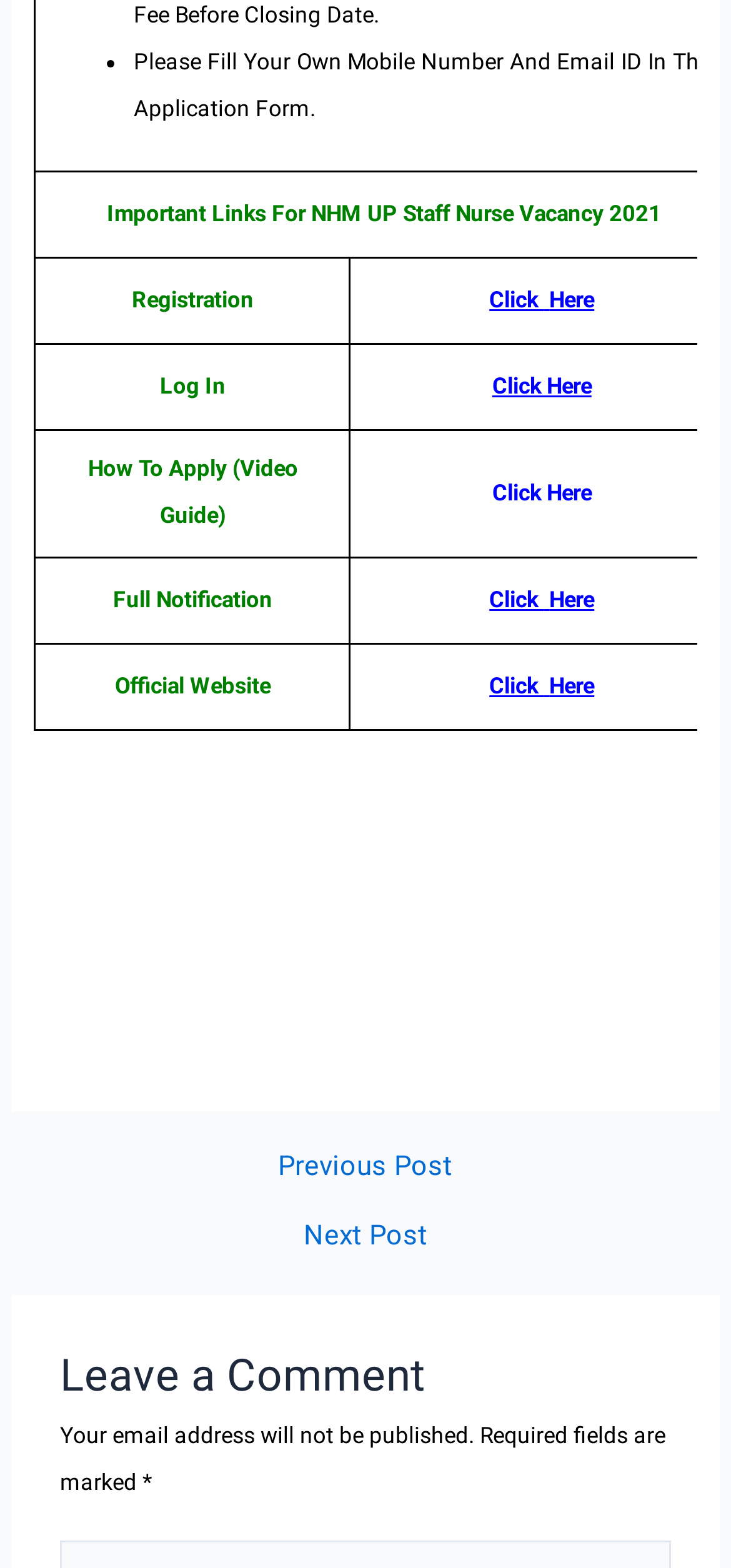What is the title of the image on the webpage?
Using the visual information, reply with a single word or short phrase.

NHM UP Staff Nurse Vacancy 2021